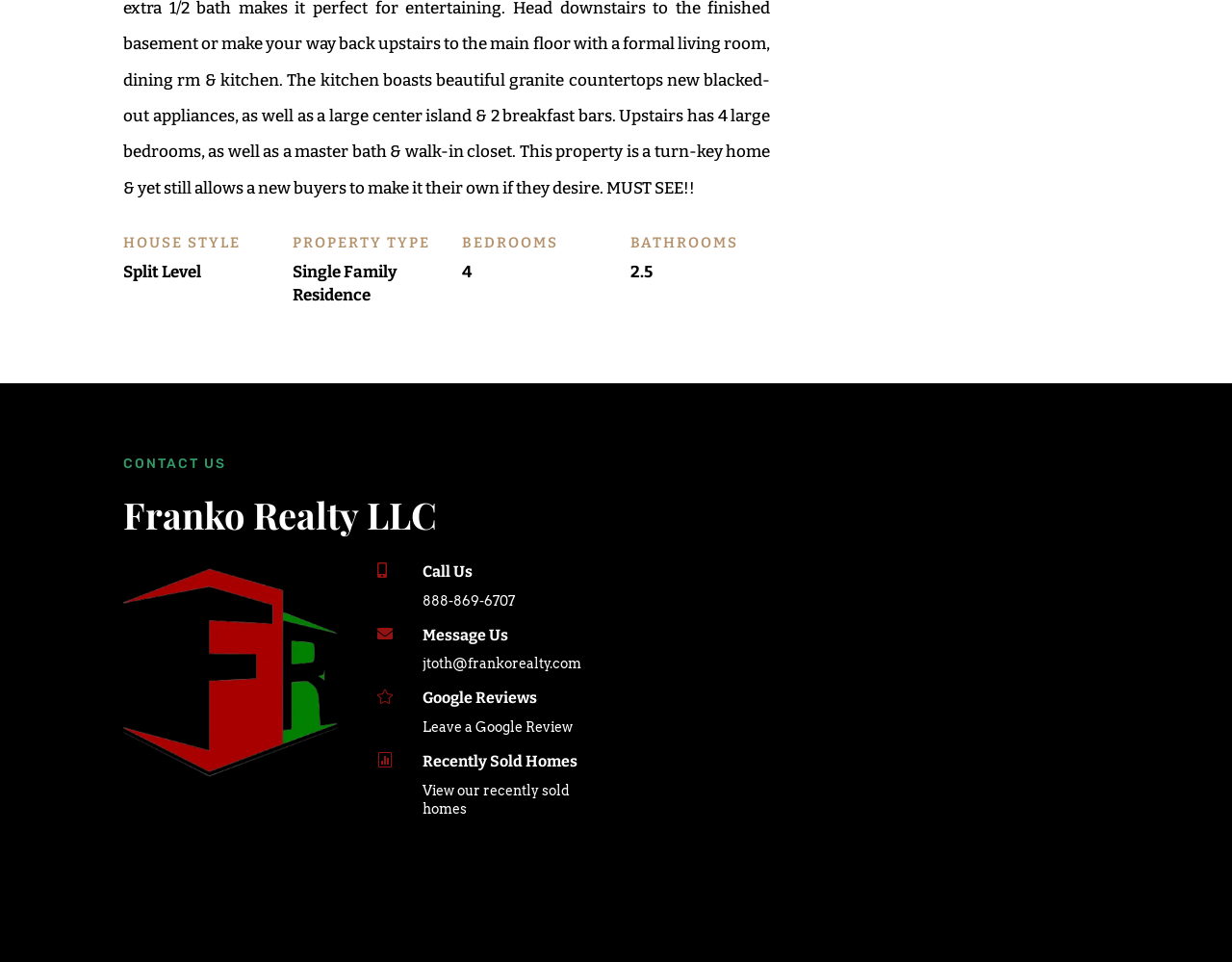Please locate the bounding box coordinates of the region I need to click to follow this instruction: "Enter message".

[0.544, 0.612, 0.869, 0.665]